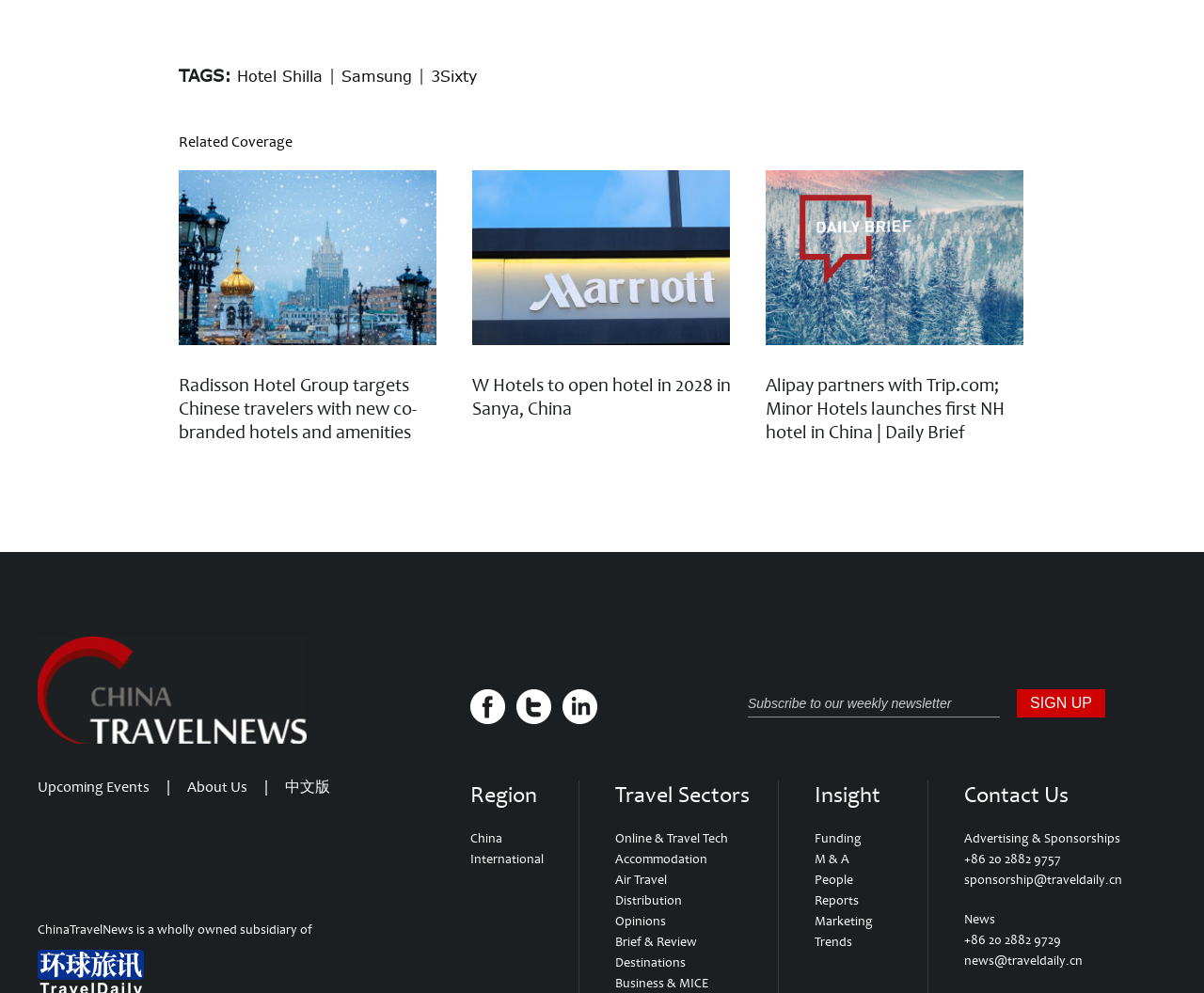How can users contact the website for advertising and sponsorships?
Give a single word or phrase as your answer by examining the image.

Via email or phone